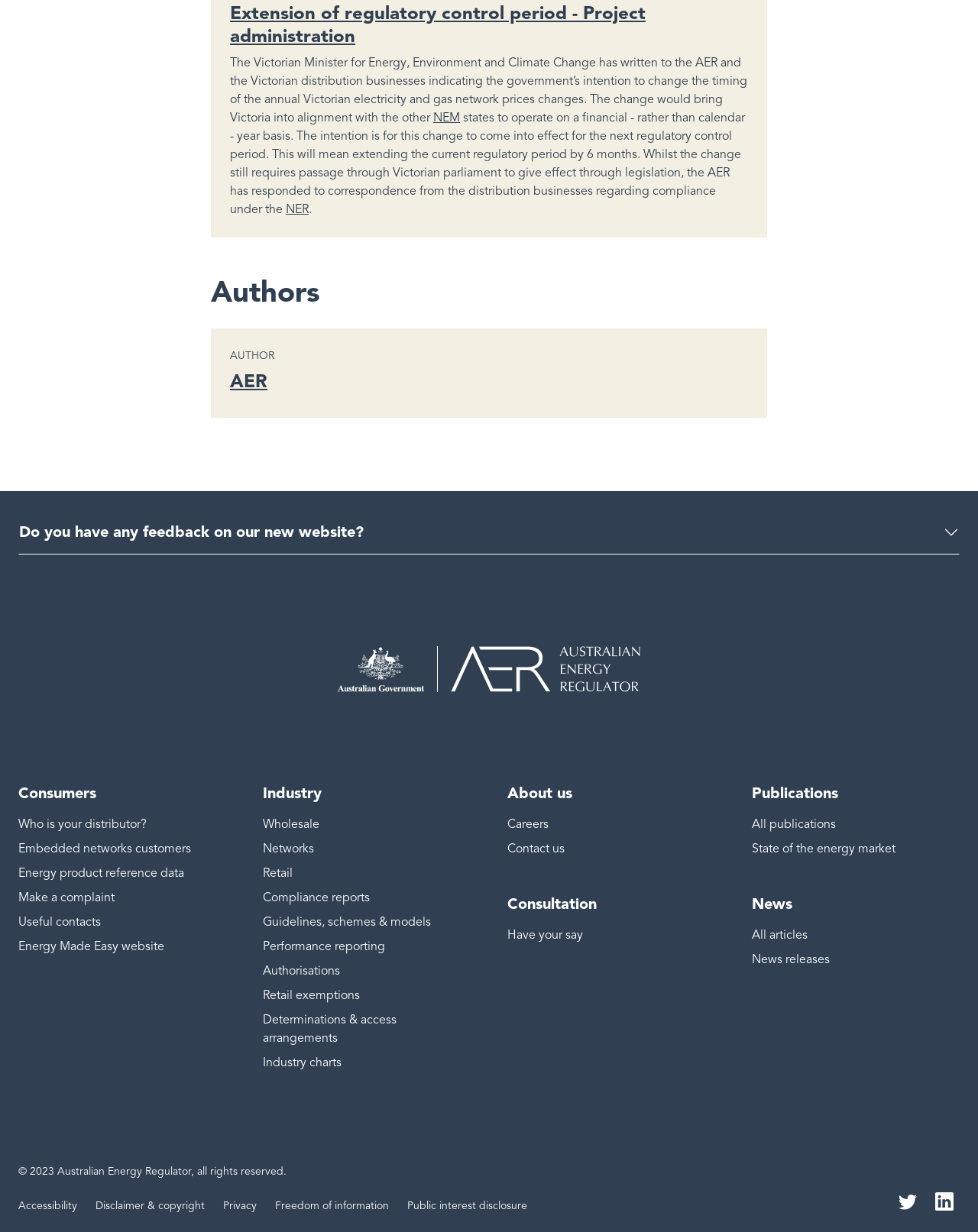Specify the bounding box coordinates of the element's region that should be clicked to achieve the following instruction: "Click on the 'Extension of regulatory control period - Project administration' link". The bounding box coordinates consist of four float numbers between 0 and 1, in the format [left, top, right, bottom].

[0.235, 0.001, 0.66, 0.038]